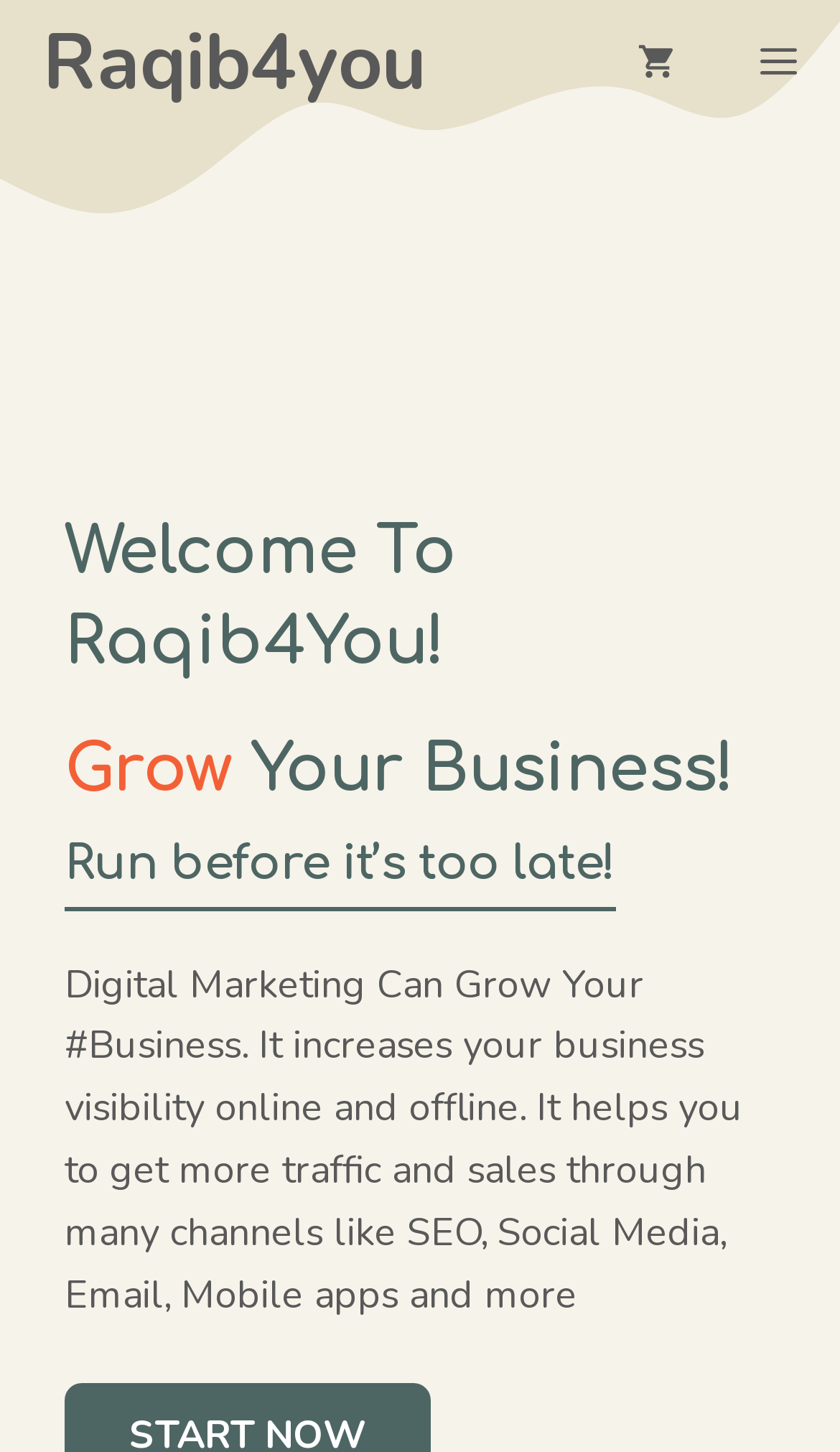Provide an in-depth description of the elements and layout of the webpage.

The webpage is a personal website of Raqibul MIA, an SEO expert in Bangladesh, who also works in digital marketing, affiliate marketing, branding, and social media marketing. 

At the top left of the page, there is a link to the website's homepage labeled "Raqib4you". Next to it, on the top right, is a button labeled "Menu" that controls a mobile menu. 

To the left of the "Menu" button, there is a link to view the shopping cart. Below the top navigation bar, there is a heading that reads "Welcome To Raqib4You!" followed by another heading "Grow Your Business!" with a highlighted text. 

Below these headings, there is a third heading "Run before it’s too late!" and a paragraph of text that explains how digital marketing can grow a business by increasing online and offline visibility, driving traffic and sales through various channels such as SEO, social media, email, and mobile apps.

At the bottom left of the page, there are a few lines of text indicating that an item has been added to the cart, with the cart contents and total cost displayed. On the bottom right, there is a link to checkout.